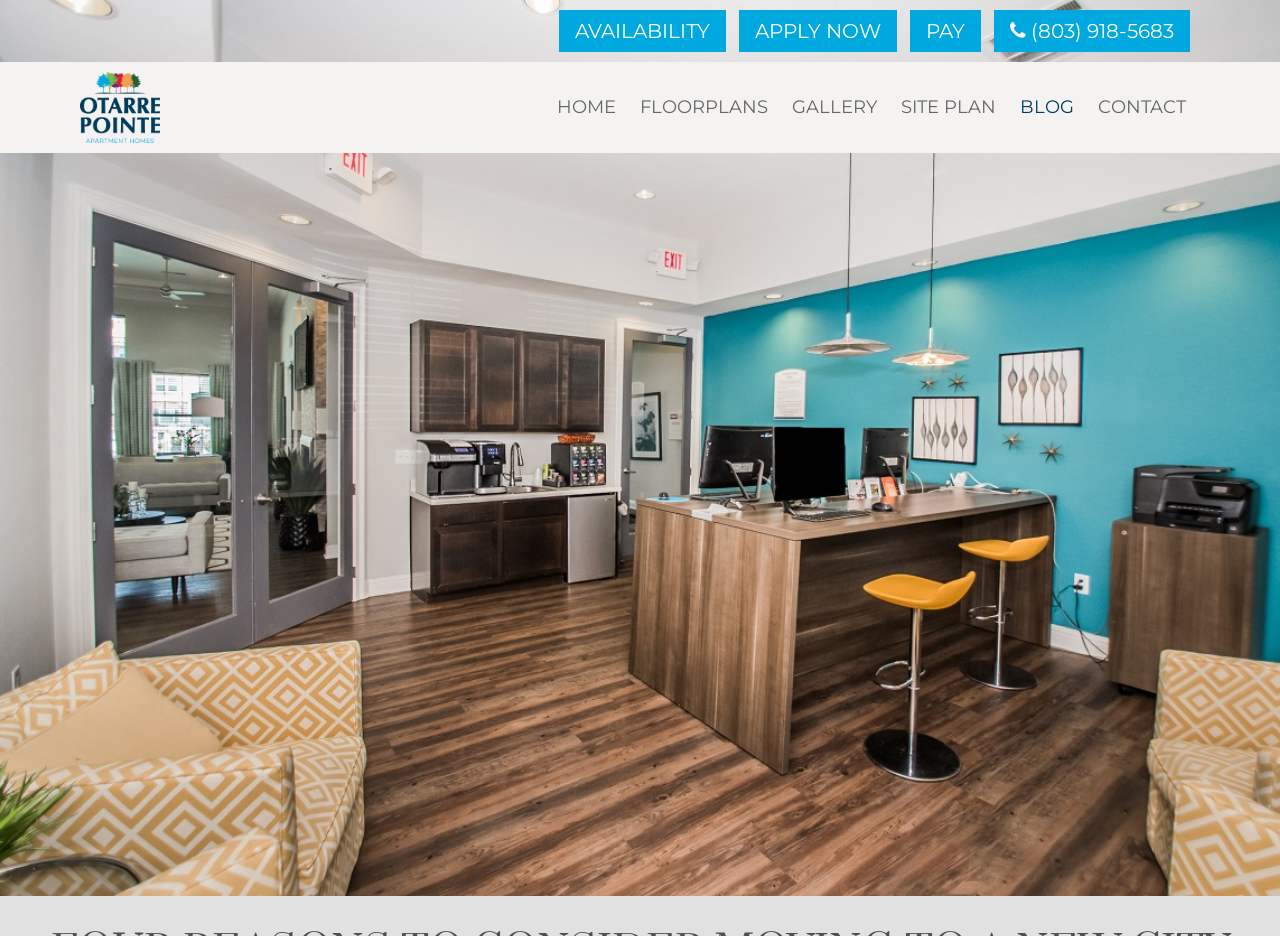Find the bounding box coordinates of the clickable area that will achieve the following instruction: "Check availability".

[0.437, 0.011, 0.567, 0.056]